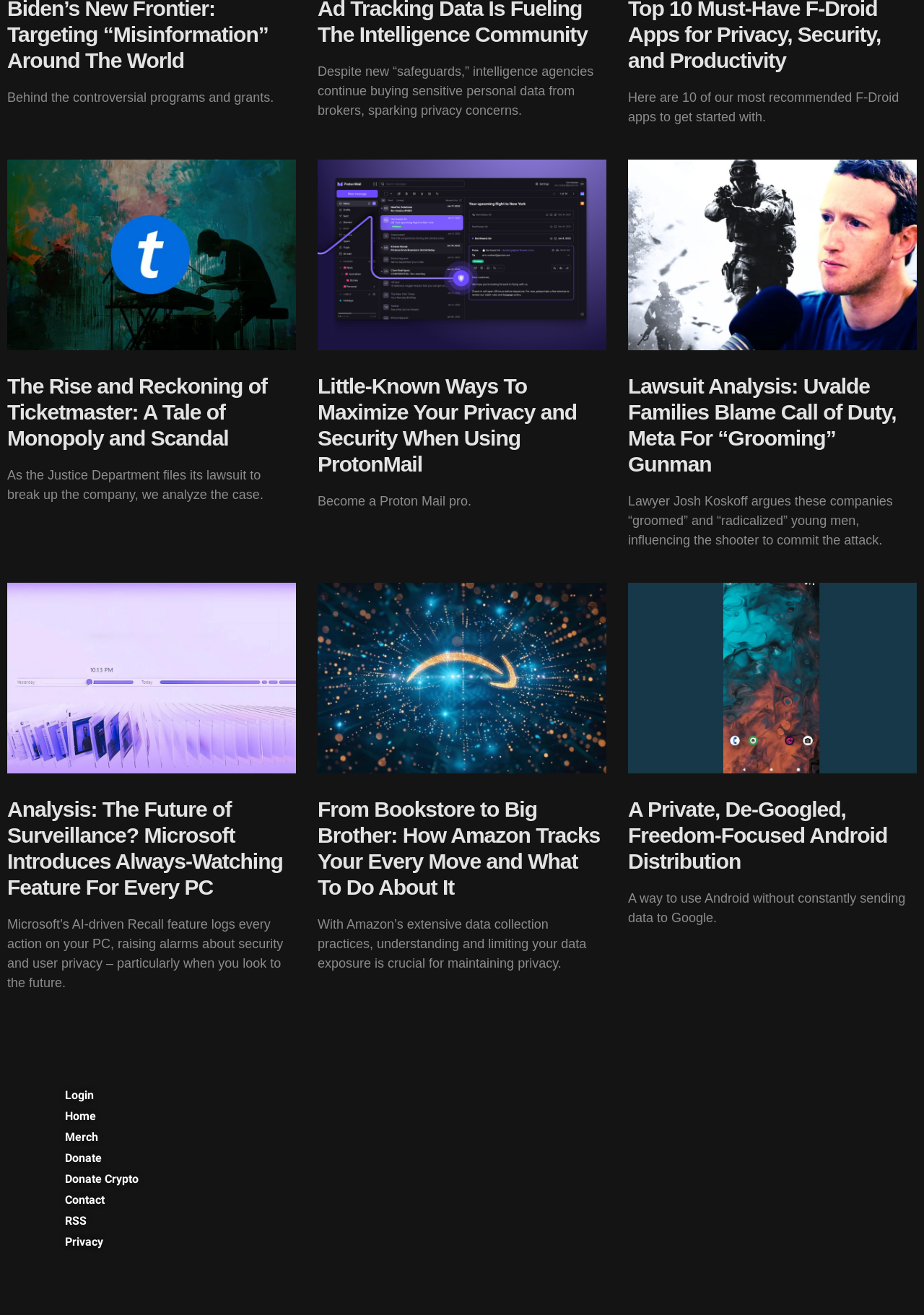What is the purpose of the links at the bottom of the webpage?
Please craft a detailed and exhaustive response to the question.

The links at the bottom of the webpage, such as 'Login', 'Home', 'Merch', and others, appear to be navigation links, allowing users to access different parts of the website or perform specific actions.